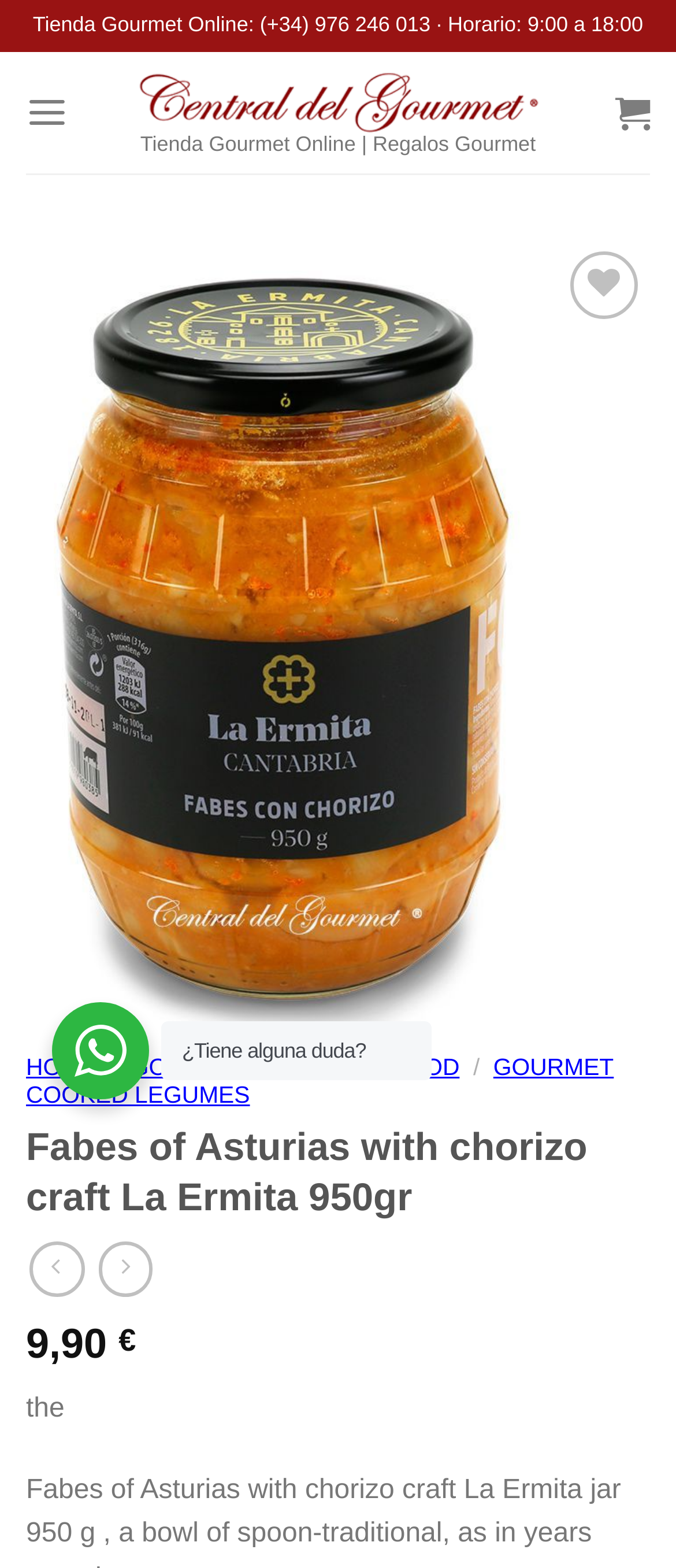Locate the bounding box coordinates of the element's region that should be clicked to carry out the following instruction: "Click on the 'Central del Gourmet' link". The coordinates need to be four float numbers between 0 and 1, i.e., [left, top, right, bottom].

[0.204, 0.045, 0.796, 0.085]